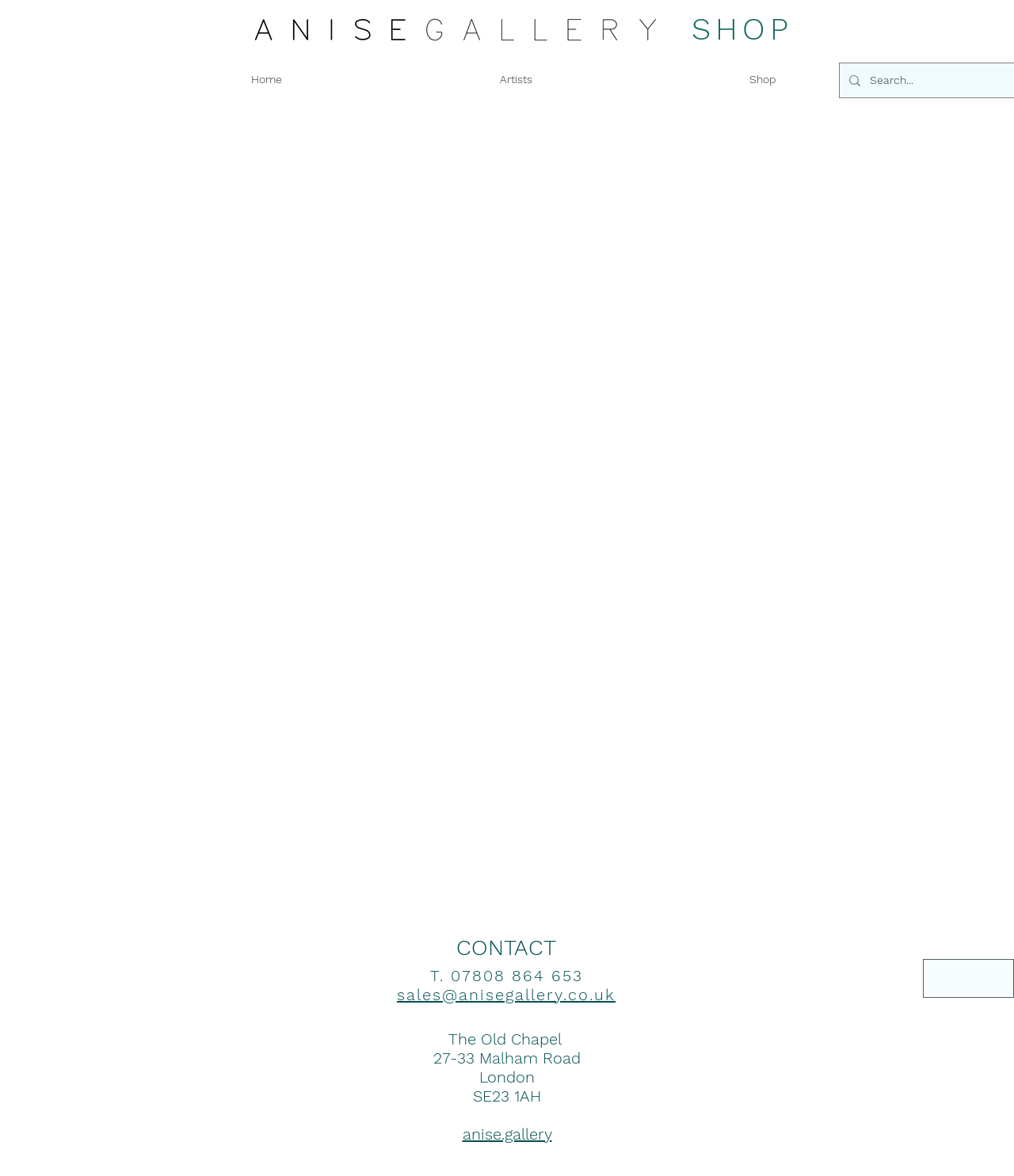Provide the bounding box coordinates of the HTML element this sentence describes: "Shop".

[0.632, 0.044, 0.873, 0.078]